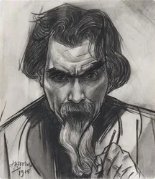Please provide a brief answer to the question using only one word or phrase: 
What is the subject of the self-portrait?

Jean Theodoor Toorop